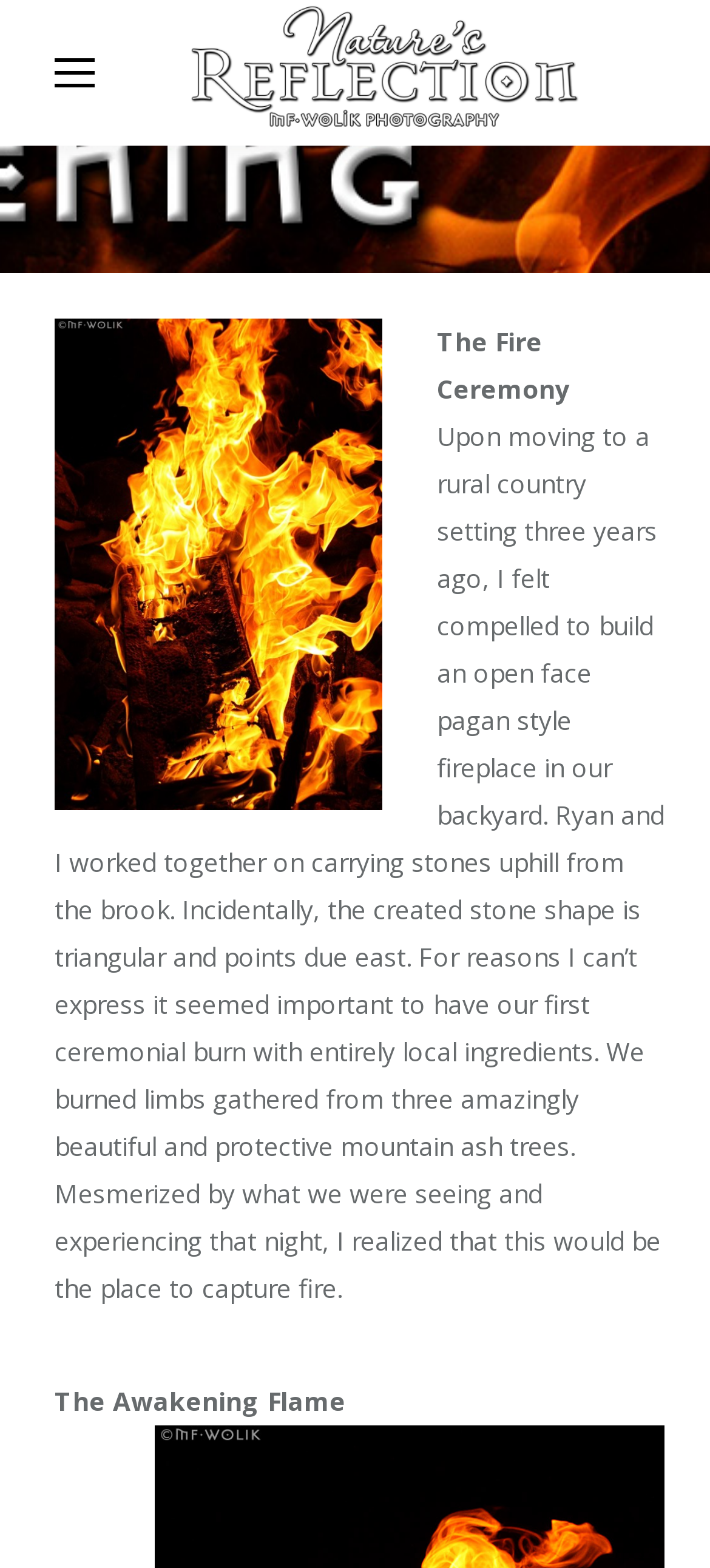Using floating point numbers between 0 and 1, provide the bounding box coordinates in the format (top-left x, top-left y, bottom-right x, bottom-right y). Locate the UI element described here: aria-label="Mobile menu icon"

[0.077, 0.037, 0.133, 0.056]